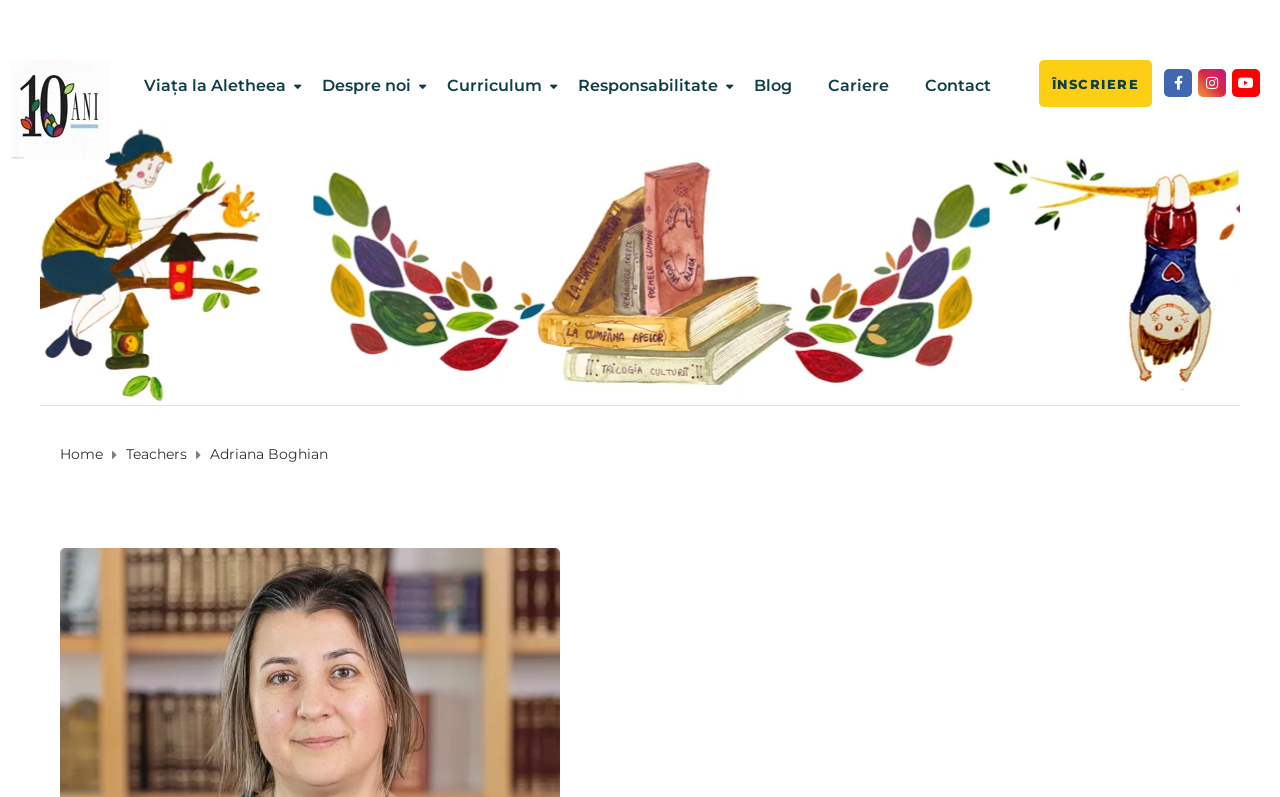Utilize the details in the image to give a detailed response to the question: How many social media links are there?

I counted the number of social media links at the top right corner of the webpage, and there are three links: Facebook, Instagram, and Youtube.